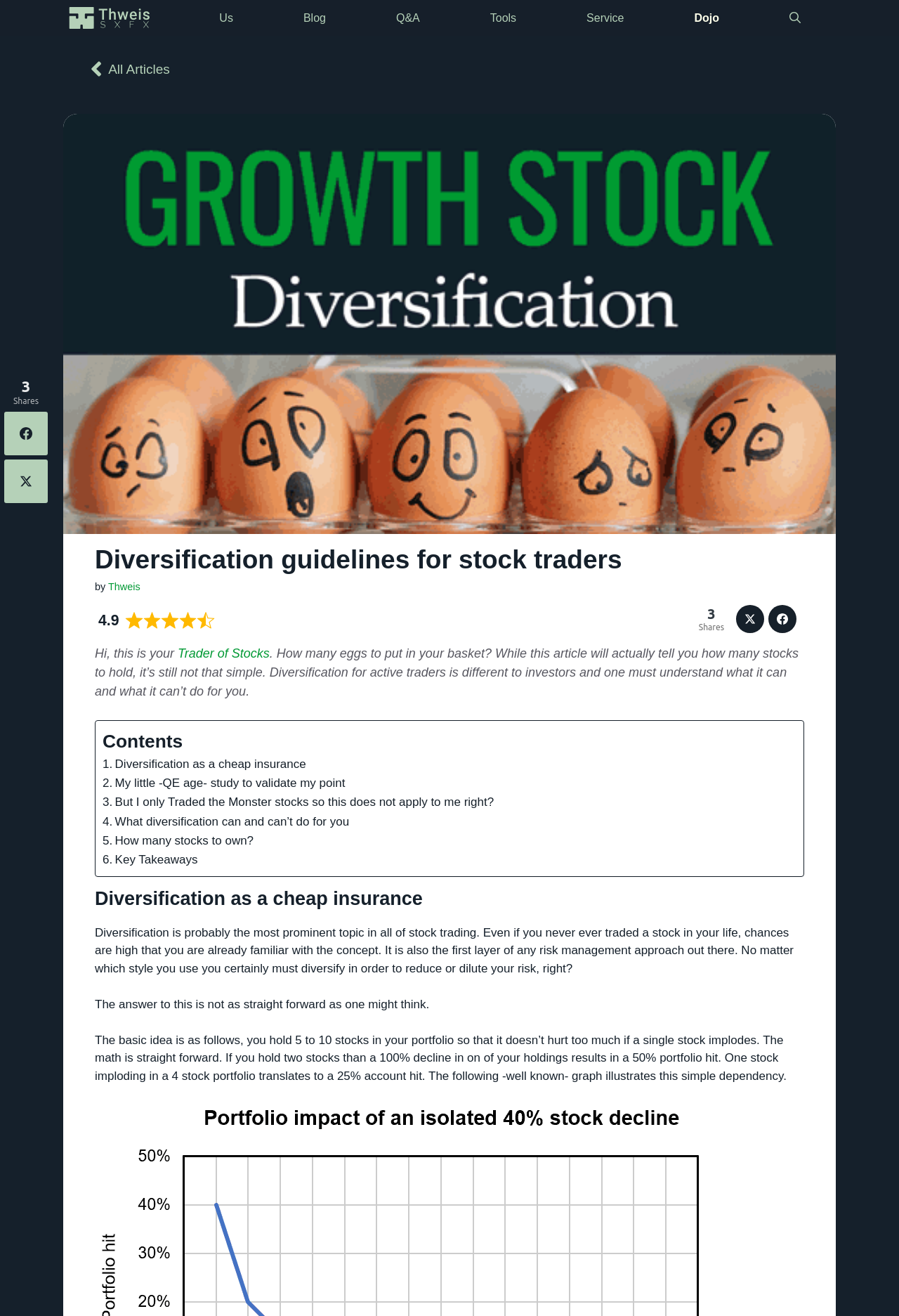Indicate the bounding box coordinates of the element that needs to be clicked to satisfy the following instruction: "Share on Twitter". The coordinates should be four float numbers between 0 and 1, i.e., [left, top, right, bottom].

[0.819, 0.46, 0.85, 0.481]